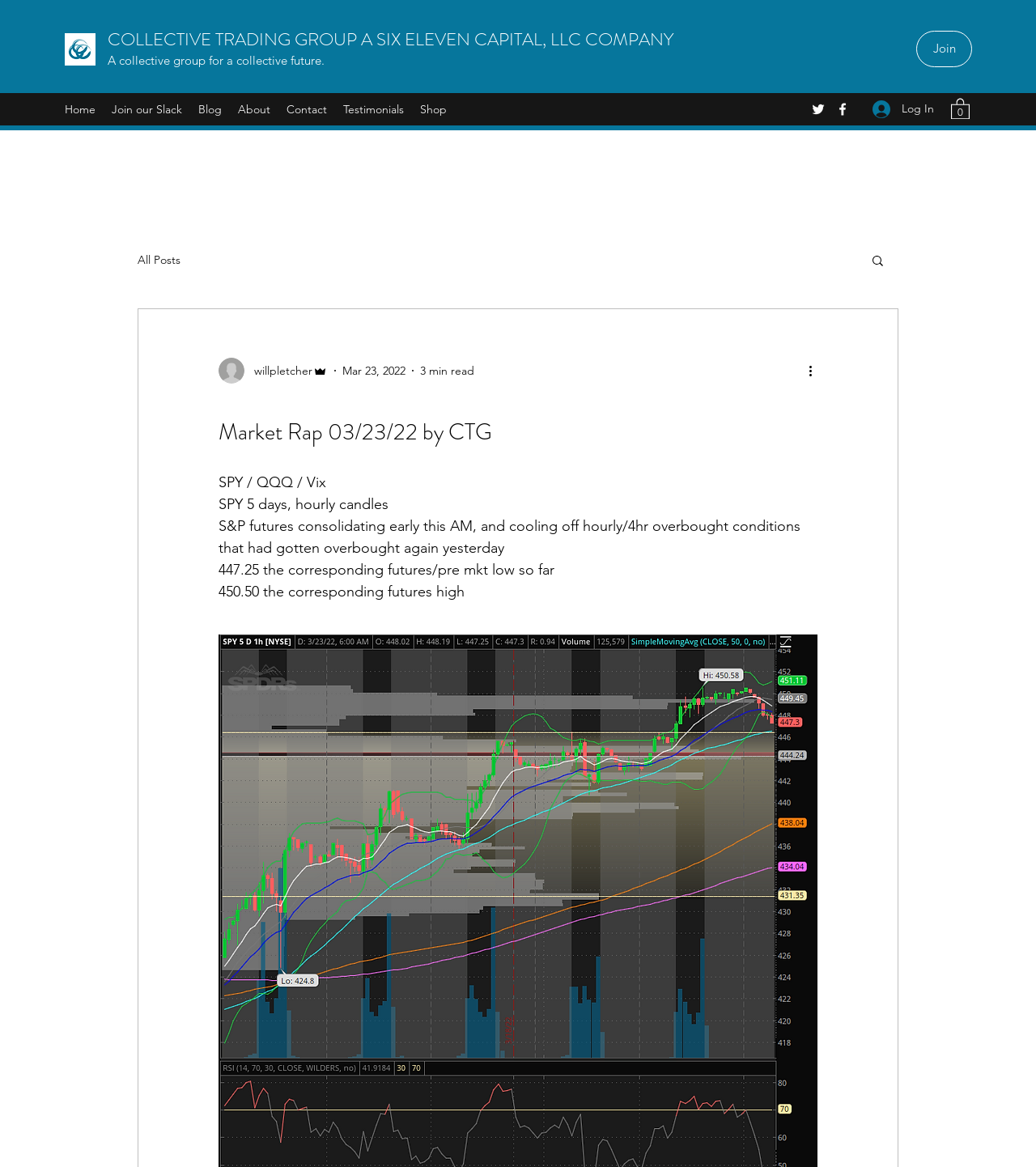Could you locate the bounding box coordinates for the section that should be clicked to accomplish this task: "Search for blog posts".

[0.84, 0.217, 0.855, 0.232]